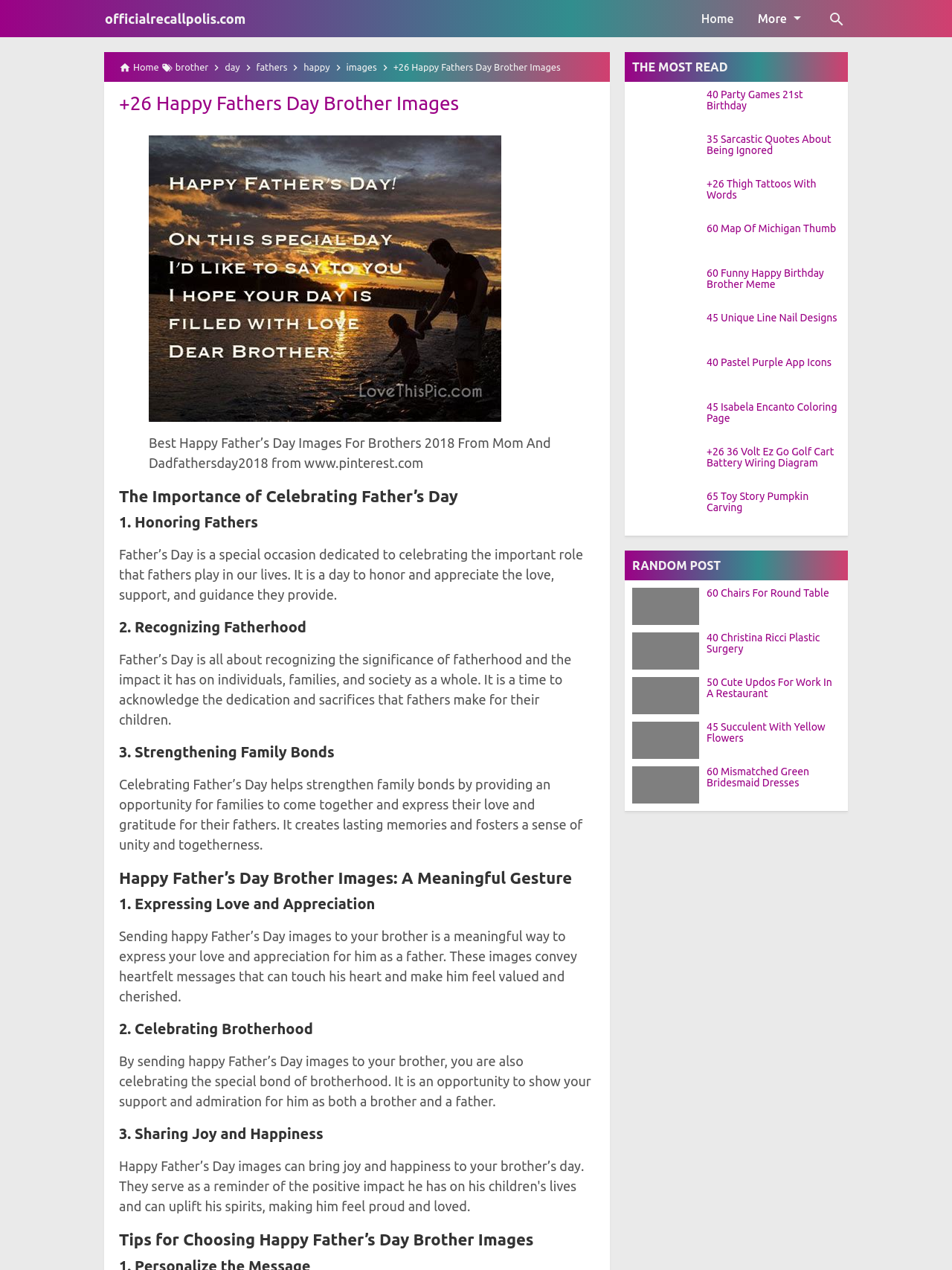Please find and provide the title of the webpage.

+26 Happy Fathers Day Brother Images